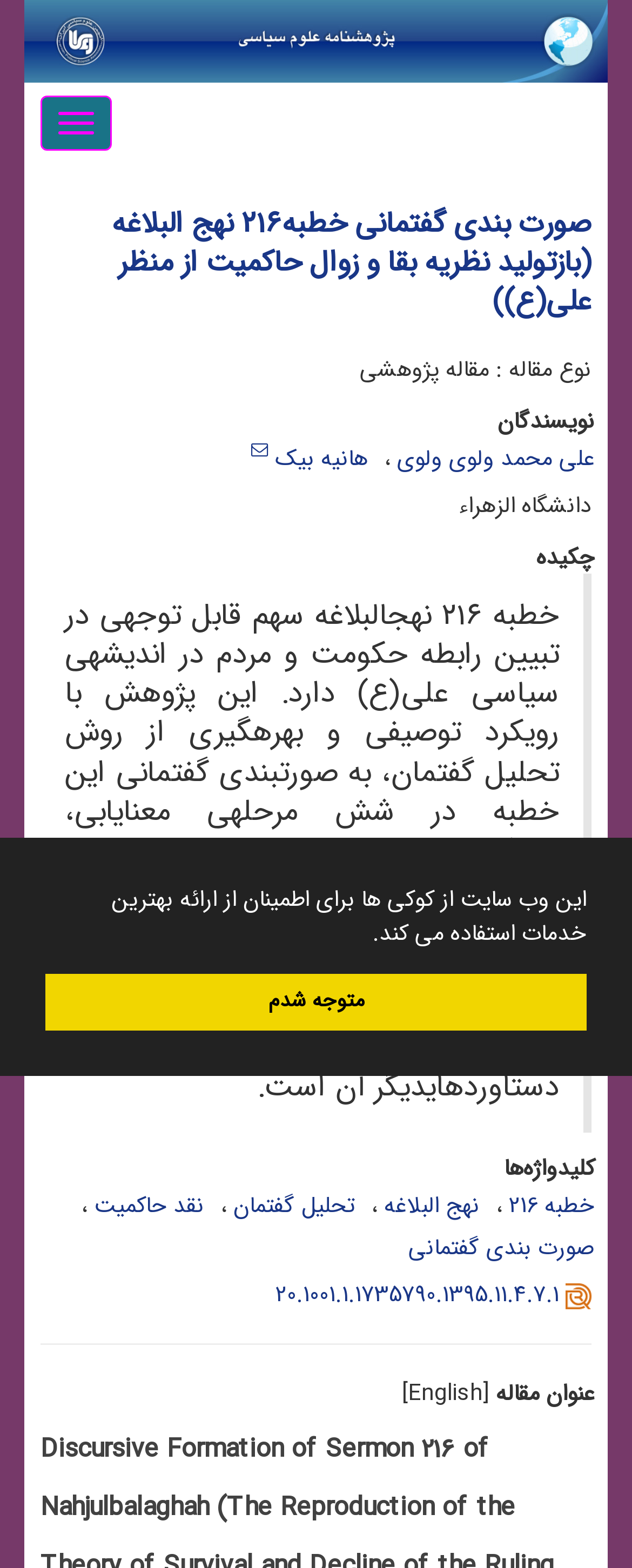Identify the first-level heading on the webpage and generate its text content.

صورت بندی گفتمانی خطبه216 نهج البلاغه (بازتولید نظریه بقا و زوال حاکمیت از منظر علی(ع))